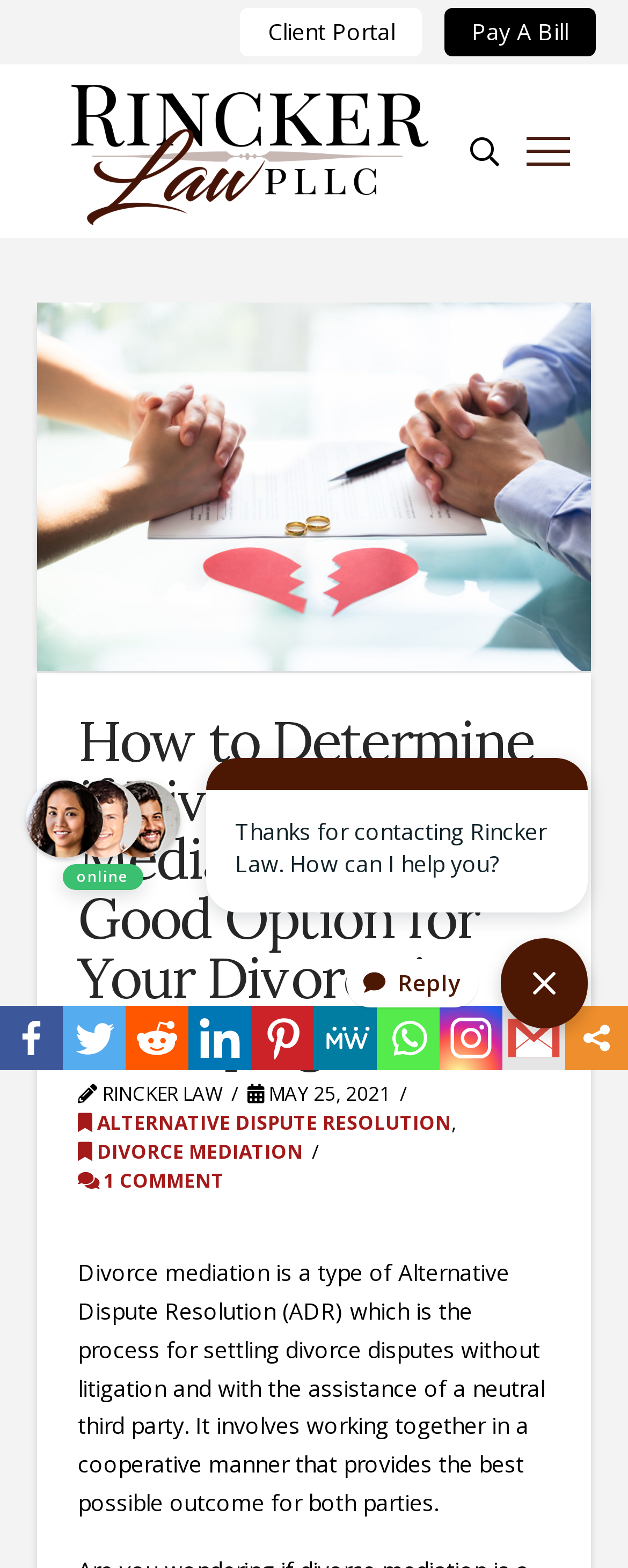Locate the coordinates of the bounding box for the clickable region that fulfills this instruction: "Toggle the Dropdown Content".

[0.707, 0.069, 0.839, 0.124]